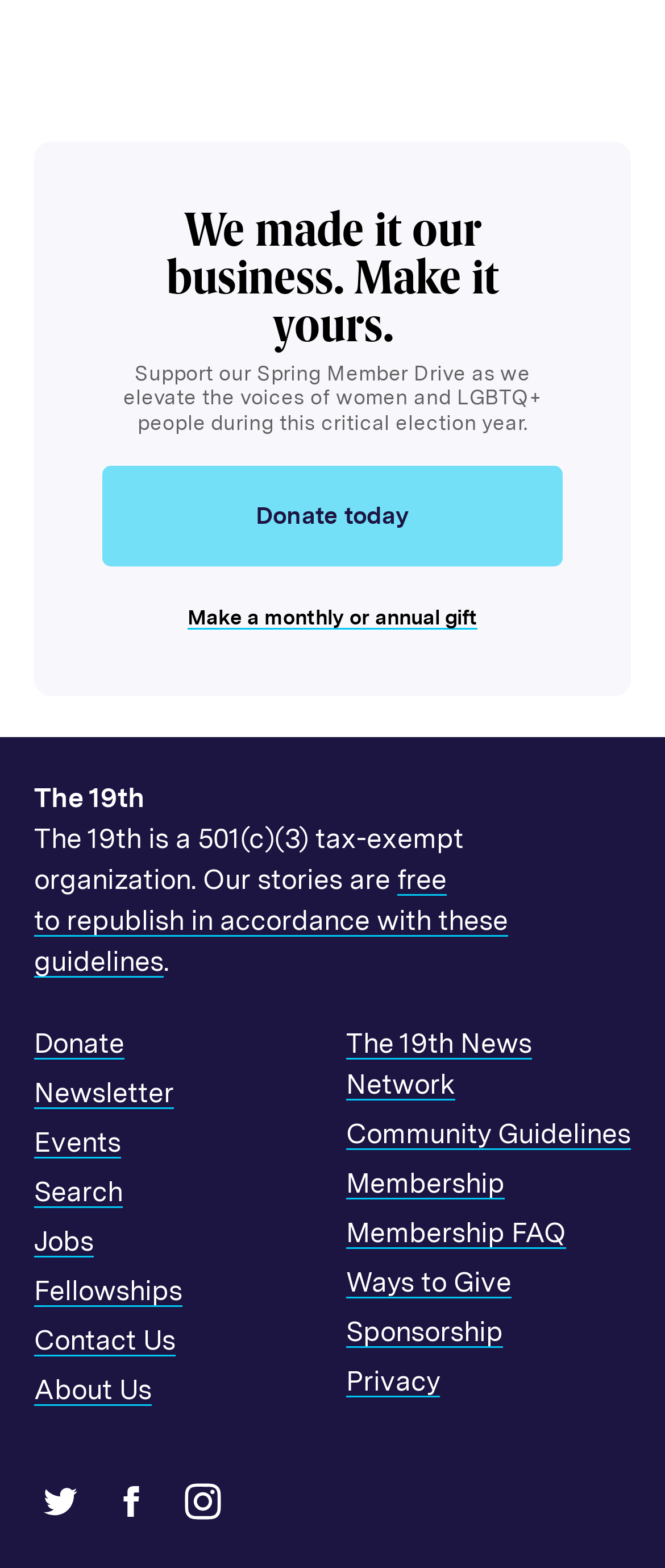Specify the bounding box coordinates of the element's area that should be clicked to execute the given instruction: "Search". The coordinates should be four float numbers between 0 and 1, i.e., [left, top, right, bottom].

[0.051, 0.75, 0.185, 0.77]